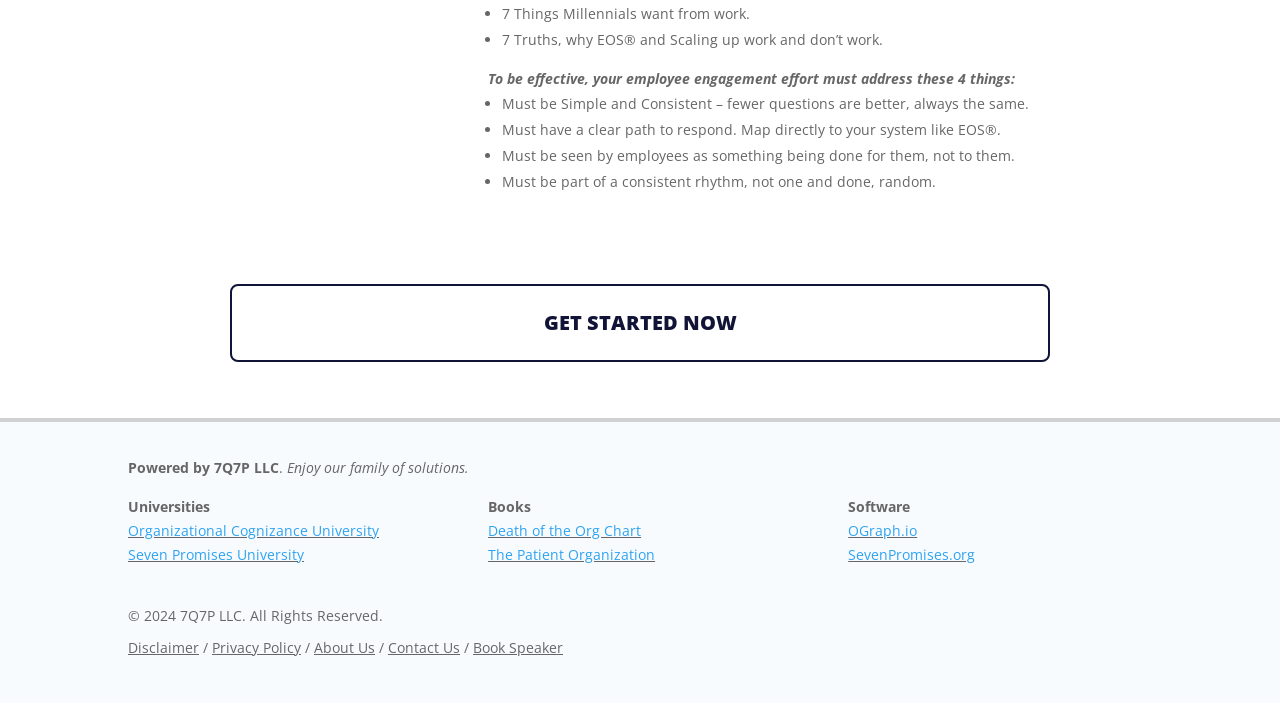Using the provided element description, identify the bounding box coordinates as (top-left x, top-left y, bottom-right x, bottom-right y). Ensure all values are between 0 and 1. Description: SevenPromises.org

[0.663, 0.775, 0.762, 0.802]